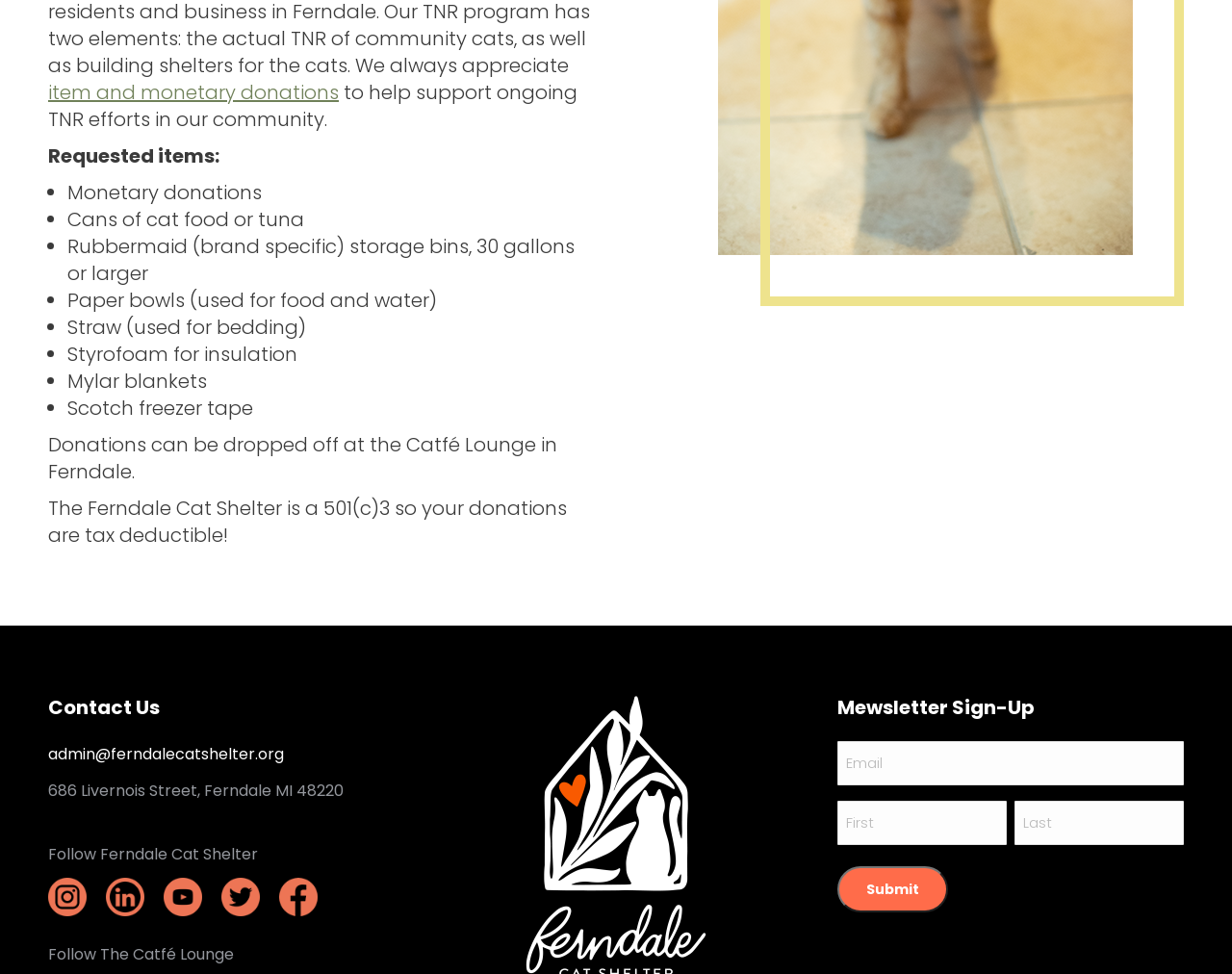For the following element description, predict the bounding box coordinates in the format (top-left x, top-left y, bottom-right x, bottom-right y). All values should be floating point numbers between 0 and 1. Description: item and monetary donations

[0.039, 0.081, 0.275, 0.109]